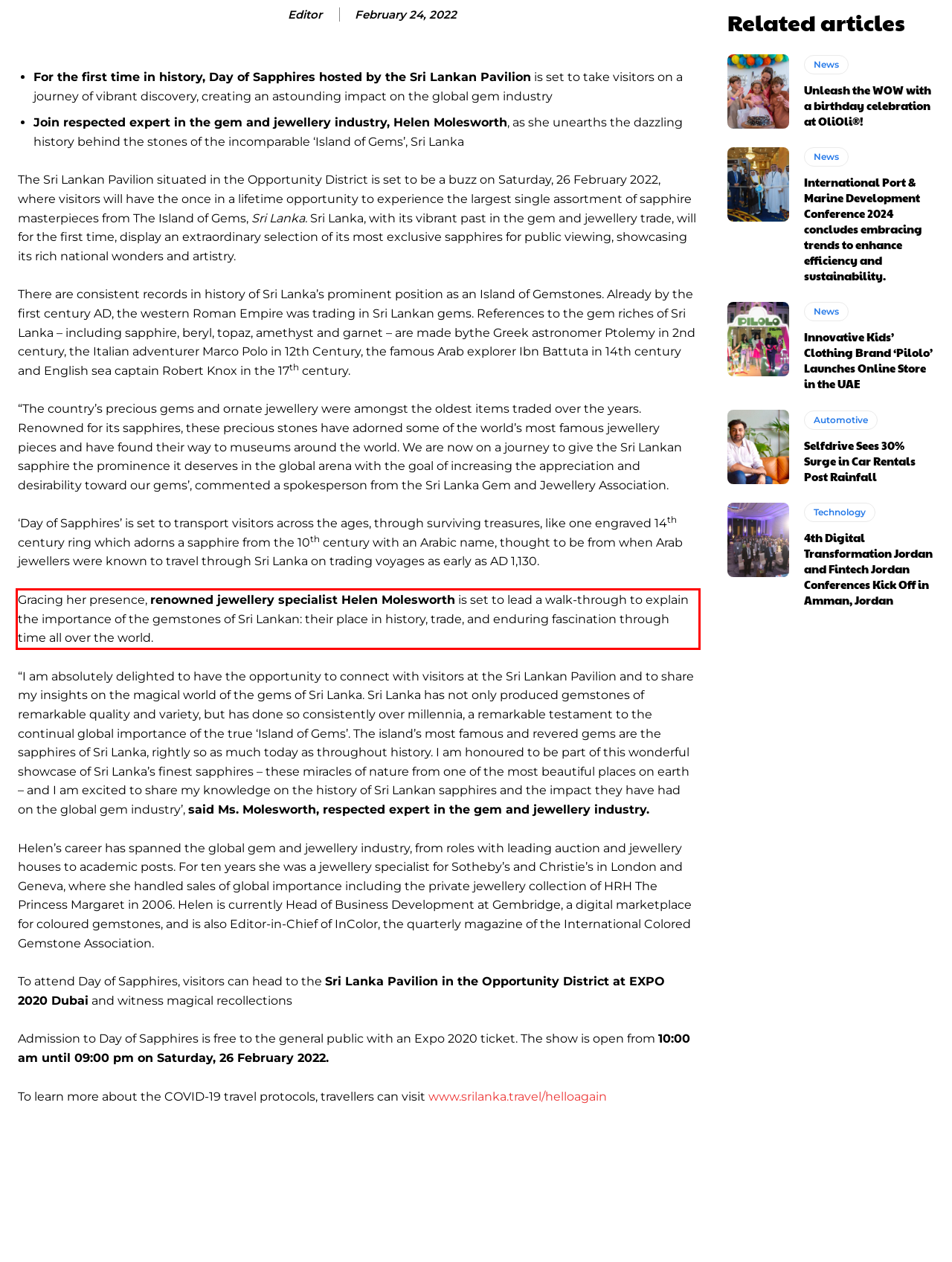Look at the screenshot of the webpage, locate the red rectangle bounding box, and generate the text content that it contains.

Gracing her presence, renowned jewellery specialist Helen Molesworth is set to lead a walk-through to explain the importance of the gemstones of Sri Lankan: their place in history, trade, and enduring fascination through time all over the world.